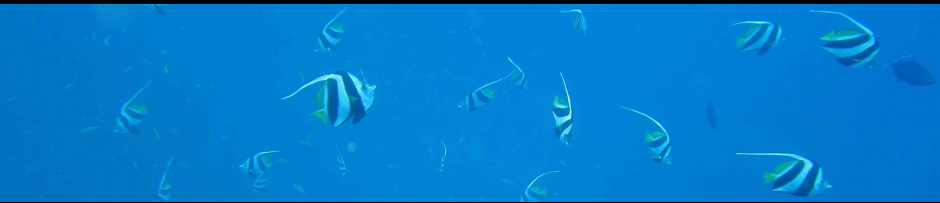Analyze the image and provide a detailed answer to the question: What type of ecosystem is depicted in the image?

The caption describes the scene as a 'vibrant aquatic ecosystem', which implies that the ecosystem depicted in the image is aquatic in nature.